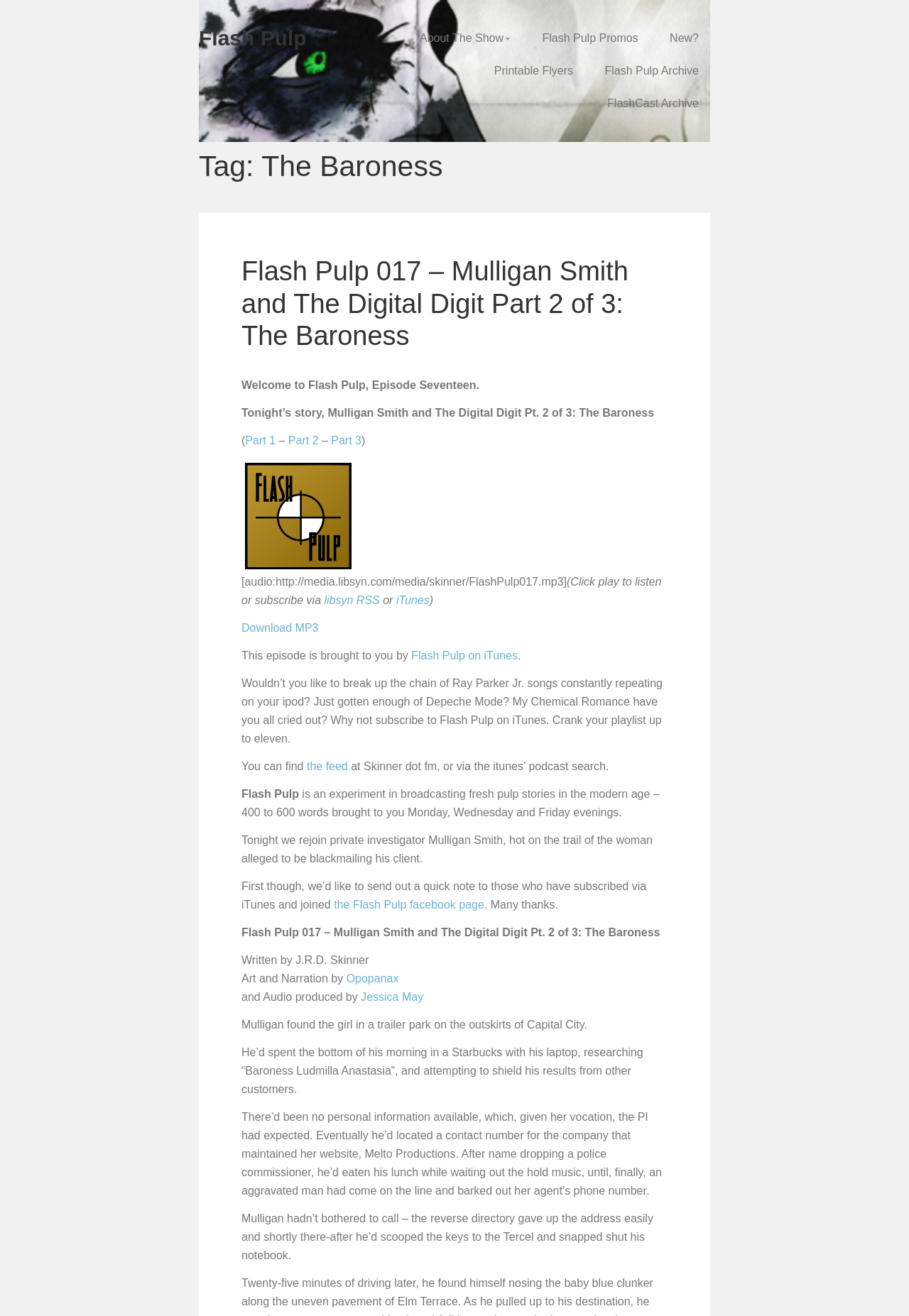Please give the bounding box coordinates of the area that should be clicked to fulfill the following instruction: "Click Flash Pulp". The coordinates should be in the format of four float numbers from 0 to 1, i.e., [left, top, right, bottom].

[0.219, 0.02, 0.337, 0.038]